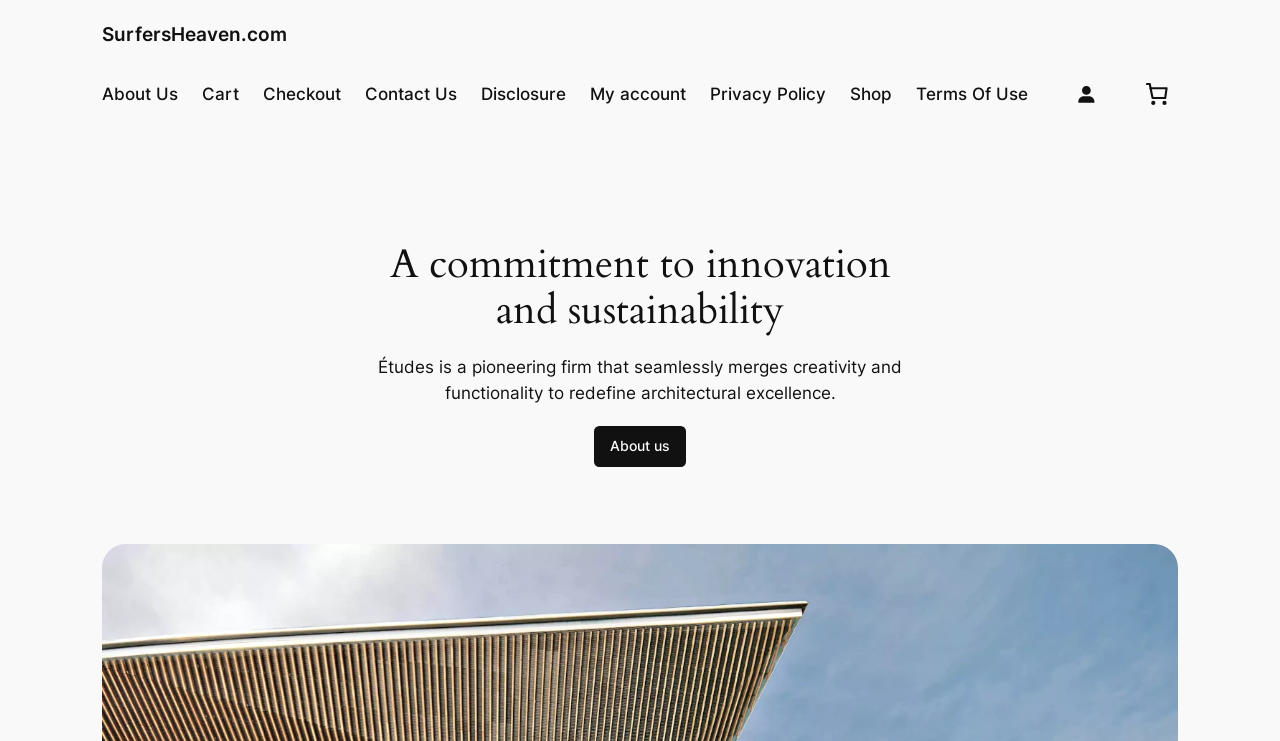Please specify the bounding box coordinates of the element that should be clicked to execute the given instruction: 'shop now'. Ensure the coordinates are four float numbers between 0 and 1, expressed as [left, top, right, bottom].

[0.664, 0.109, 0.697, 0.145]